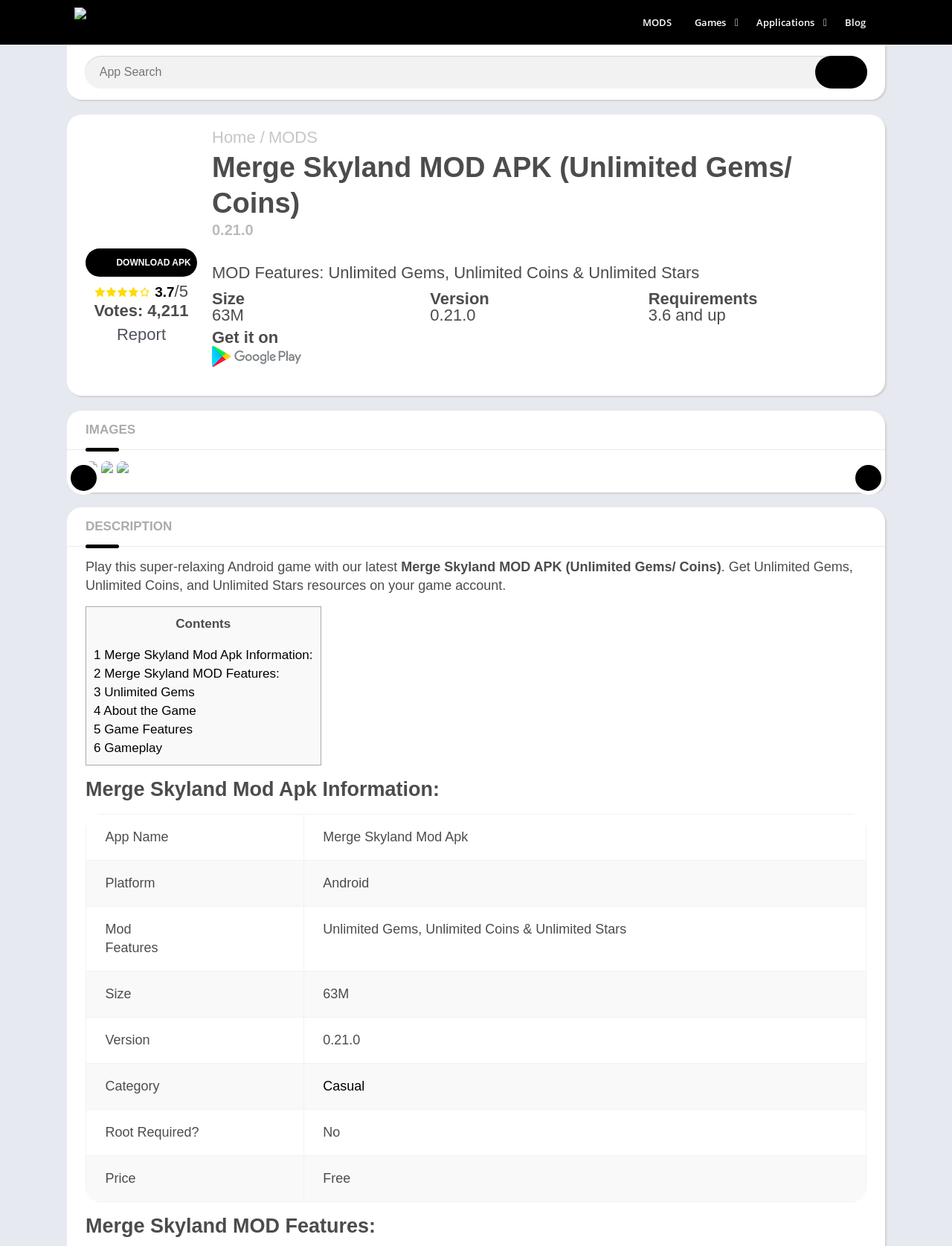Please specify the bounding box coordinates of the clickable region necessary for completing the following instruction: "Read the description of the game". The coordinates must consist of four float numbers between 0 and 1, i.e., [left, top, right, bottom].

[0.07, 0.407, 0.93, 0.439]